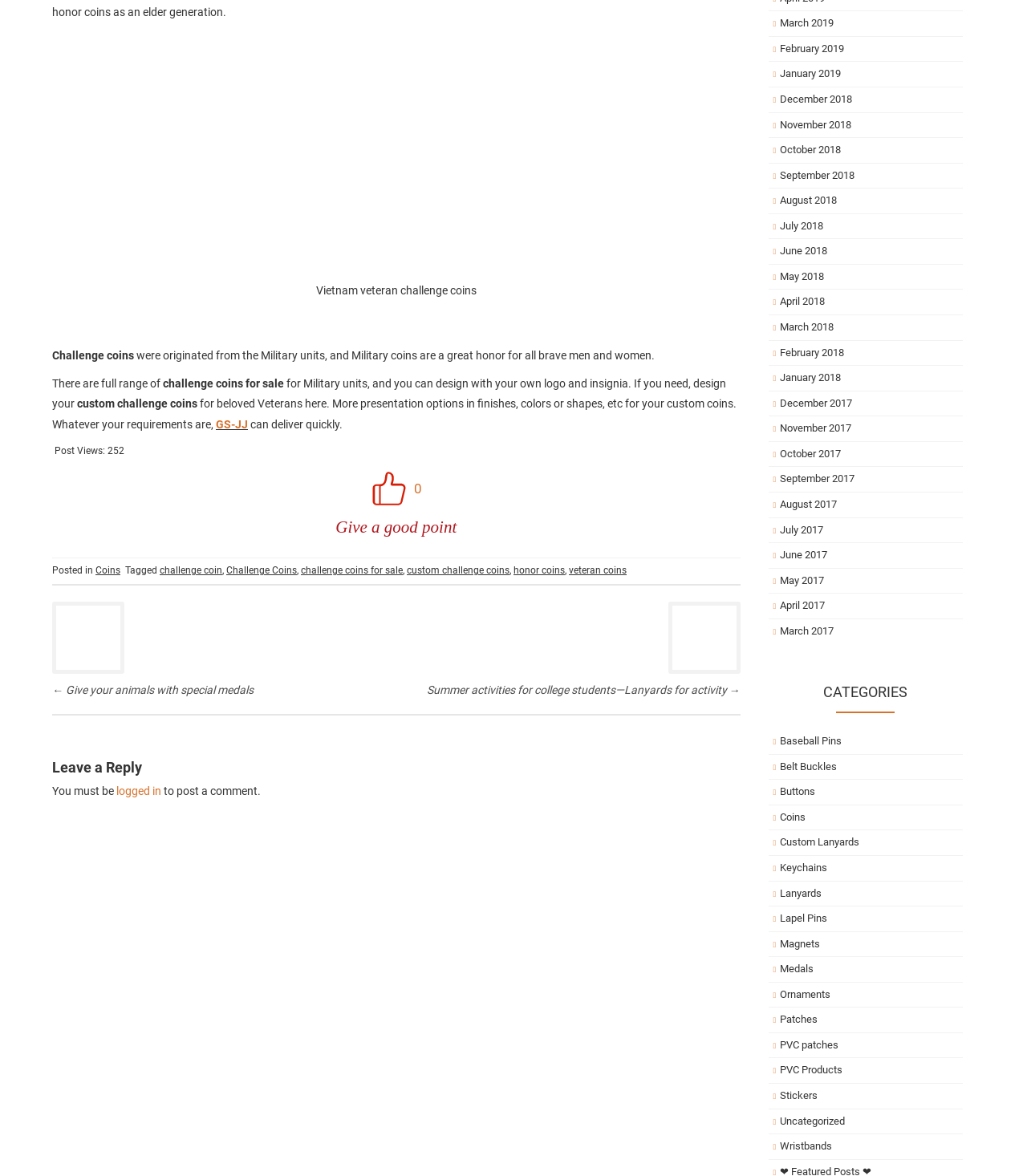Specify the bounding box coordinates of the element's region that should be clicked to achieve the following instruction: "Read the popular news article 'Google Kills off Major Fitbit Functionality'". The bounding box coordinates consist of four float numbers between 0 and 1, in the format [left, top, right, bottom].

None